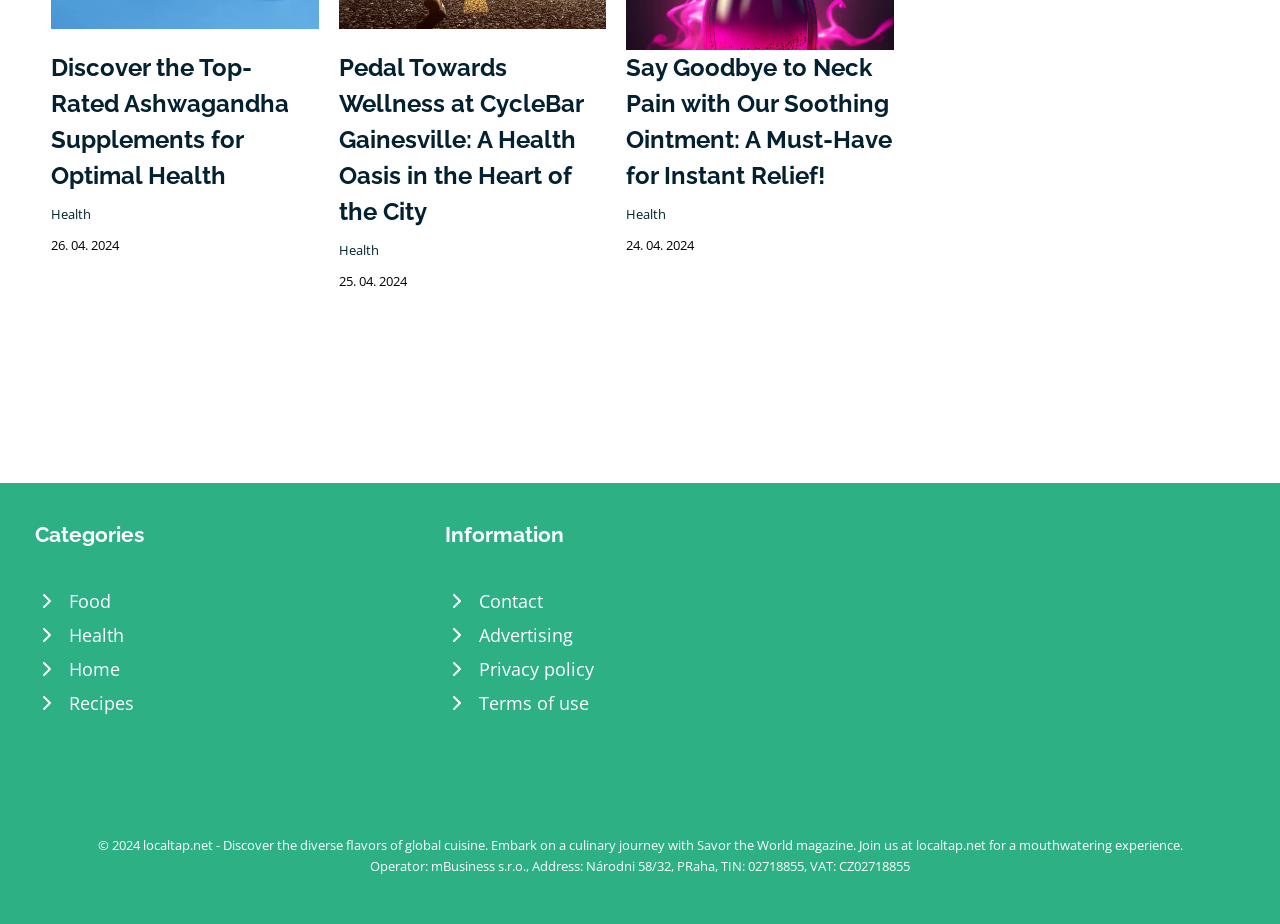Ascertain the bounding box coordinates for the UI element detailed here: "Privacy policy". The coordinates should be provided as [left, top, right, bottom] with each value being a float between 0 and 1.

[0.348, 0.706, 0.652, 0.743]